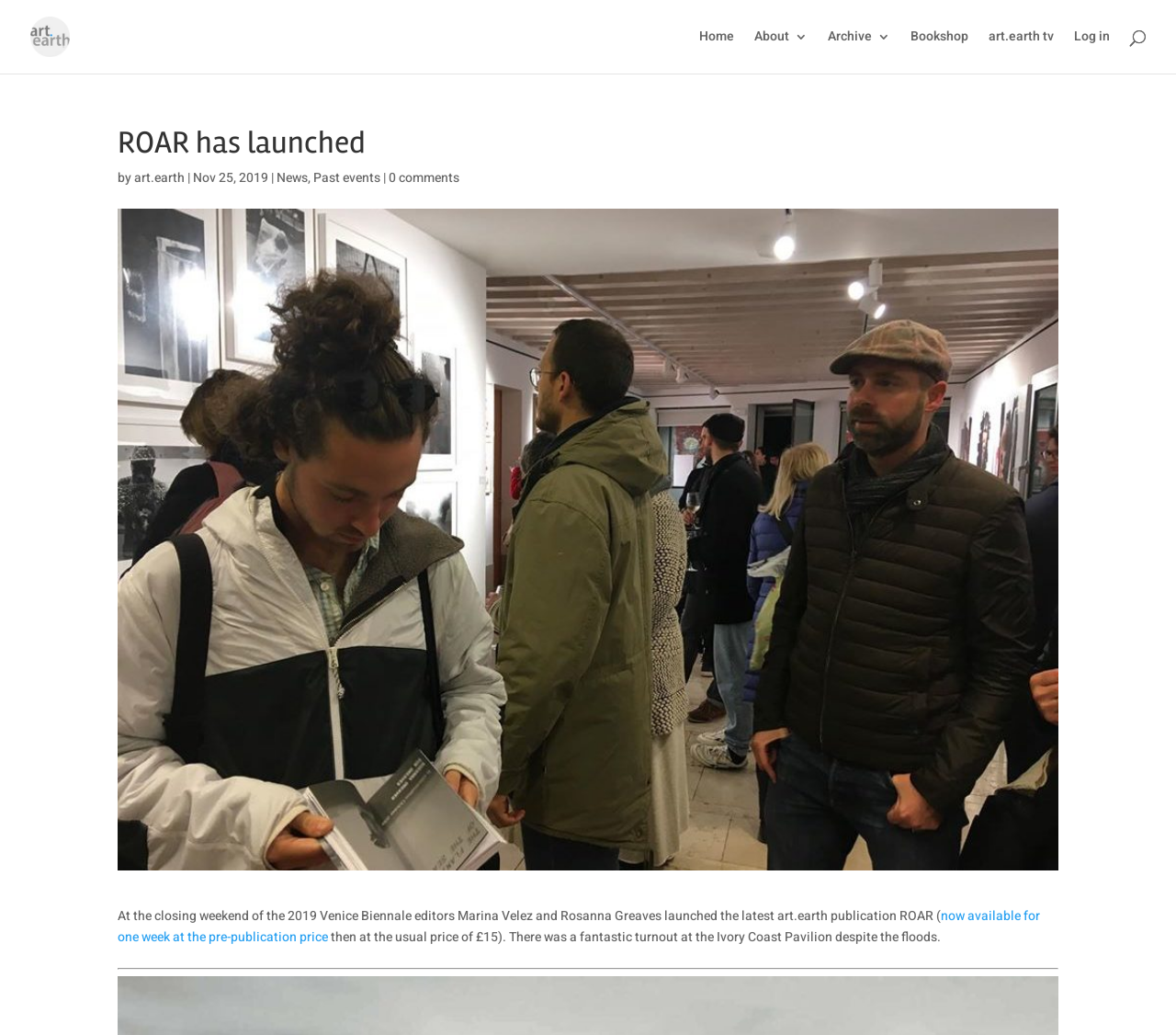Identify the bounding box coordinates for the region to click in order to carry out this instruction: "learn about art.earth". Provide the coordinates using four float numbers between 0 and 1, formatted as [left, top, right, bottom].

[0.026, 0.025, 0.06, 0.044]